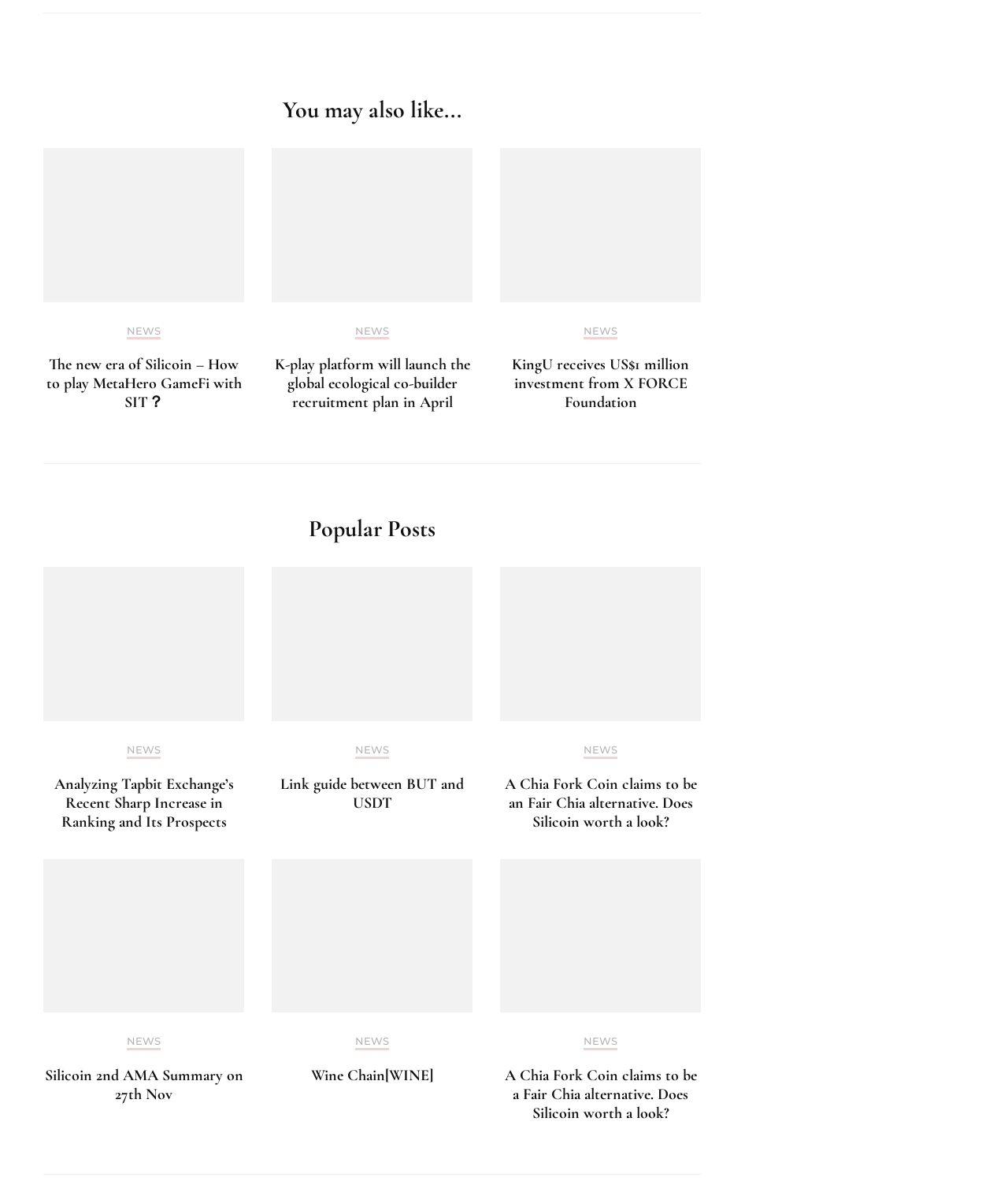Identify the bounding box coordinates for the UI element mentioned here: "parent_node: NEWS". Provide the coordinates as four float values between 0 and 1, i.e., [left, top, right, bottom].

[0.496, 0.124, 0.695, 0.259]